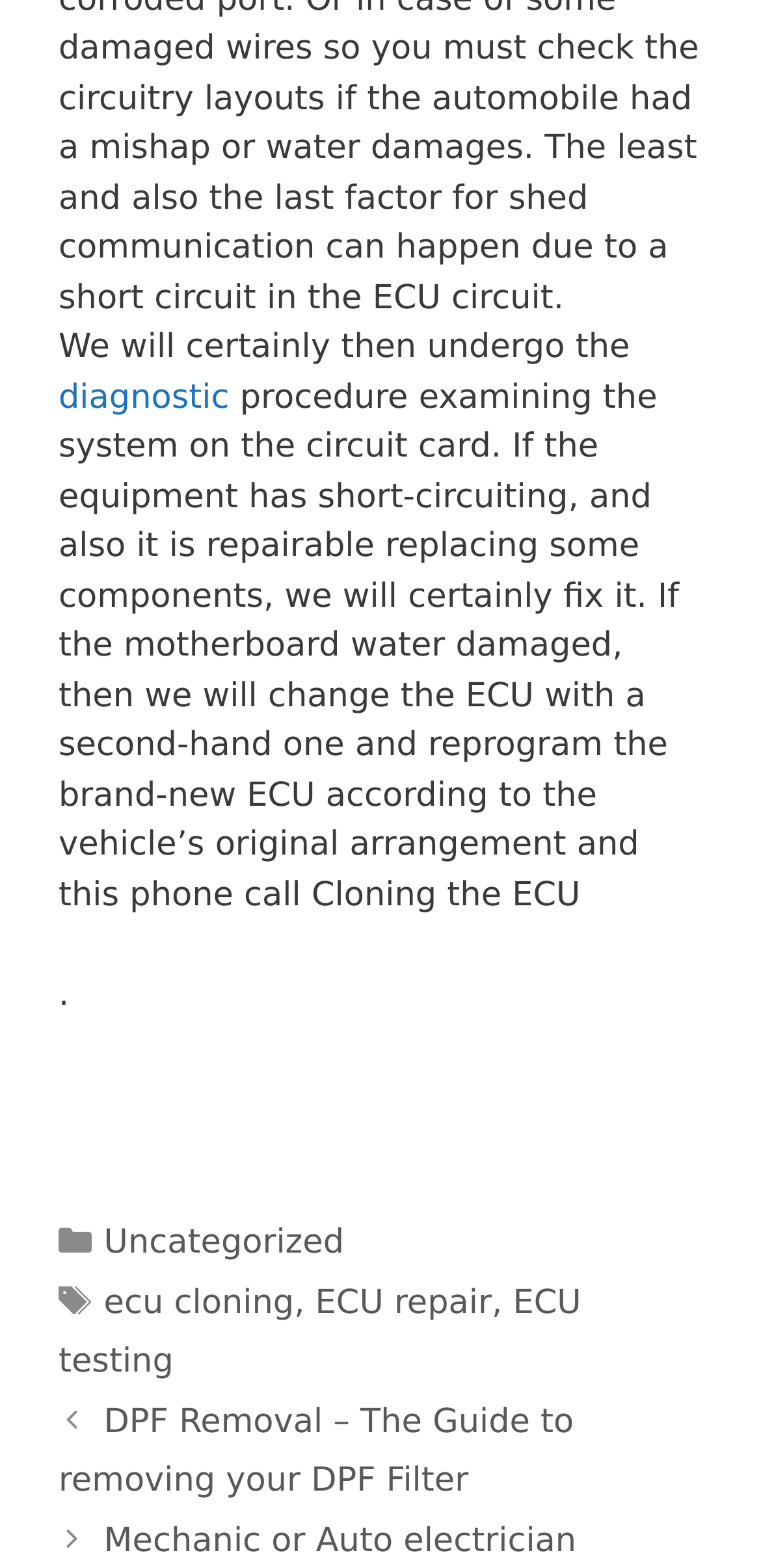Bounding box coordinates are to be given in the format (top-left x, top-left y, bottom-right x, bottom-right y). All values must be floating point numbers between 0 and 1. Provide the bounding box coordinate for the UI element described as: diagnostic

[0.077, 0.241, 0.301, 0.266]